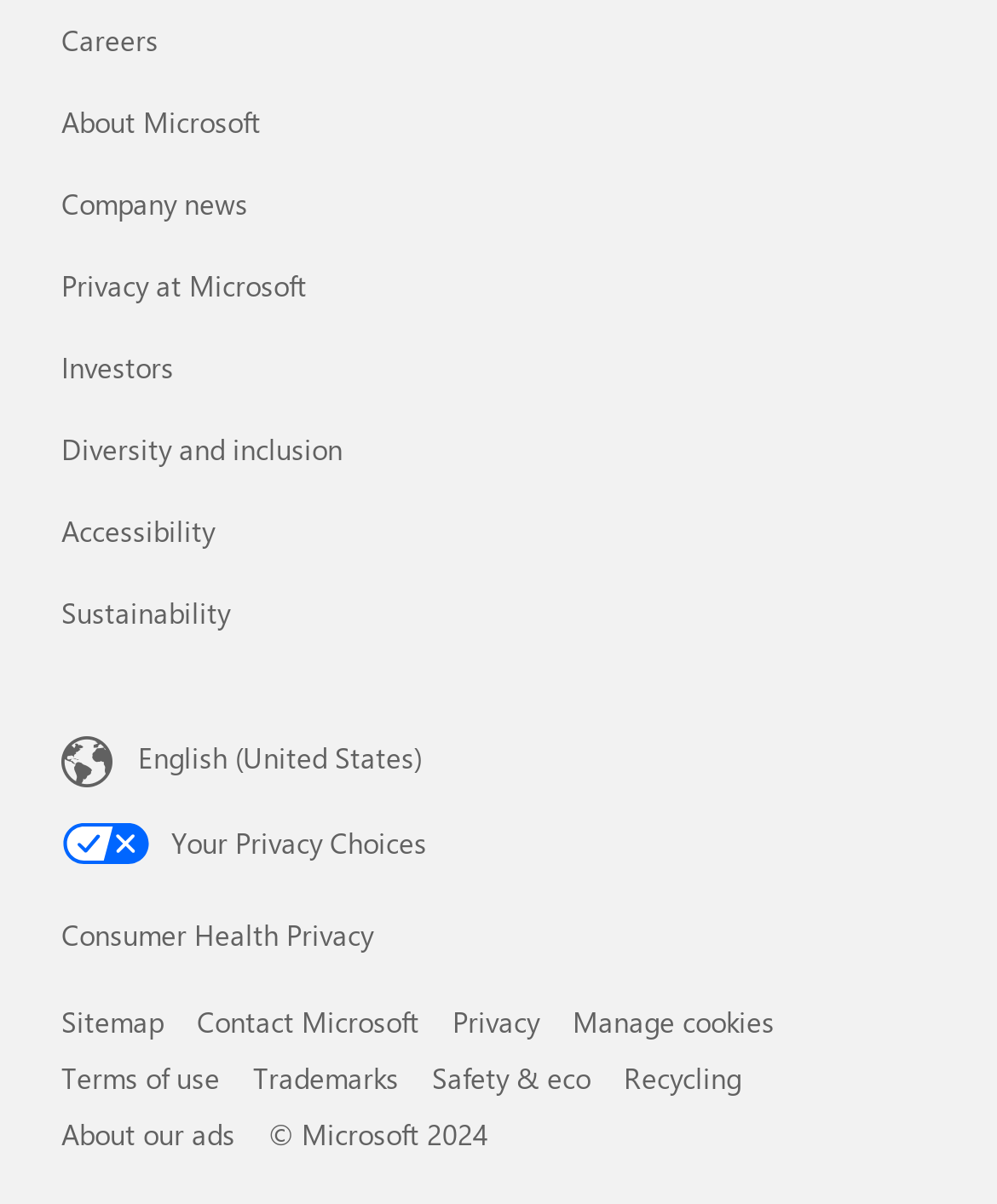How many links are in the navigation section?
Please provide a comprehensive answer based on the details in the screenshot.

I counted the number of links within the navigation section, which starts with 'Sitemap' and ends with 'About our ads', and found 8 links in total.